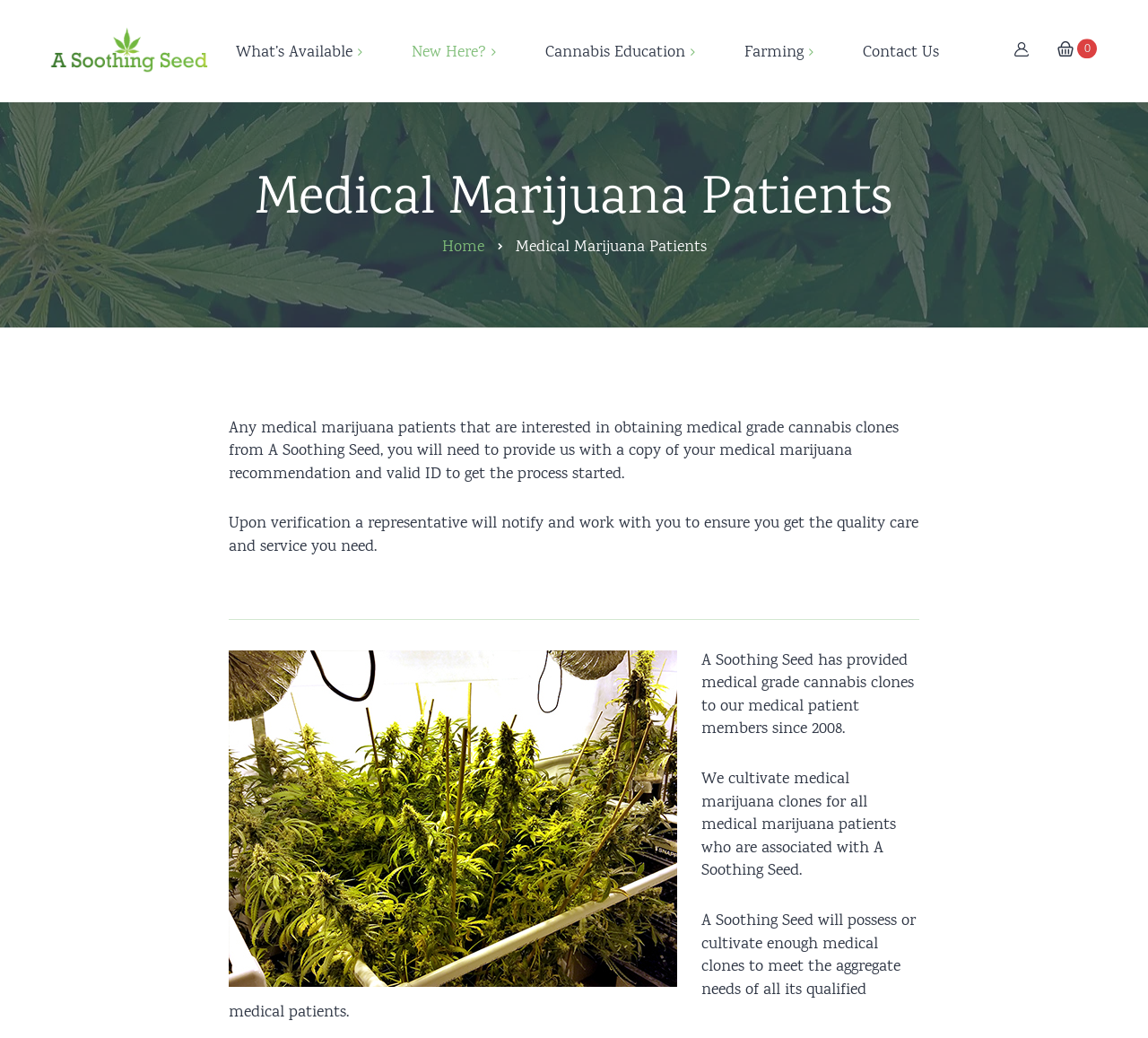Create a detailed summary of all the visual and textual information on the webpage.

This webpage is about A Soothing Seed, a company that provides medical marijuana patients with cannabis clones. At the top left, there is a logo of A Soothing Seed, which is an image with a link to the company's homepage. Below the logo, there are several links to different sections of the website, including "What's Available", "Cannabis Seeds", "Cannabis Clones", "Concentrates", "Edibles", "Flowers", and "Magic Mushrooms".

To the right of these links, there are more links to other sections, including "New Here?", "FAQ", "Cannabis Education", and "Farming". These links are arranged vertically, with "New Here?" at the top and "Farming" at the bottom.

In the main content area, there is a heading that reads "Medical Marijuana Patients". Below this heading, there is a paragraph of text that explains the process of obtaining medical grade cannabis clones from A Soothing Seed. The text states that patients need to provide a copy of their medical marijuana recommendation and valid ID to get started.

Below this paragraph, there is another paragraph that explains the verification process and the quality care and service that patients can expect. Further down, there are two more paragraphs that provide additional information about A Soothing Seed's history and services.

At the bottom of the page, there is a link to "Contact Us". The overall layout of the page is organized, with clear headings and concise text that explains the company's services and process.